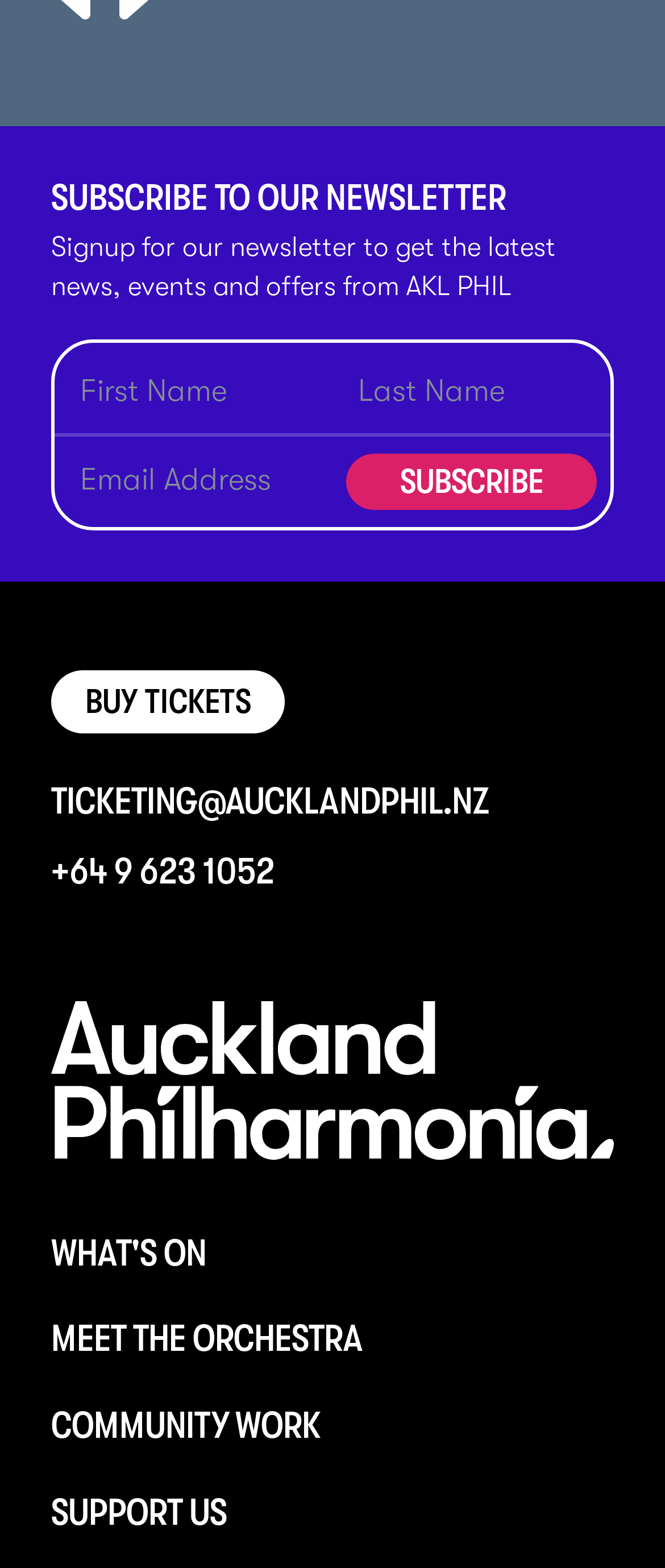Answer the question in a single word or phrase:
What is the purpose of the form?

Subscribe to newsletter